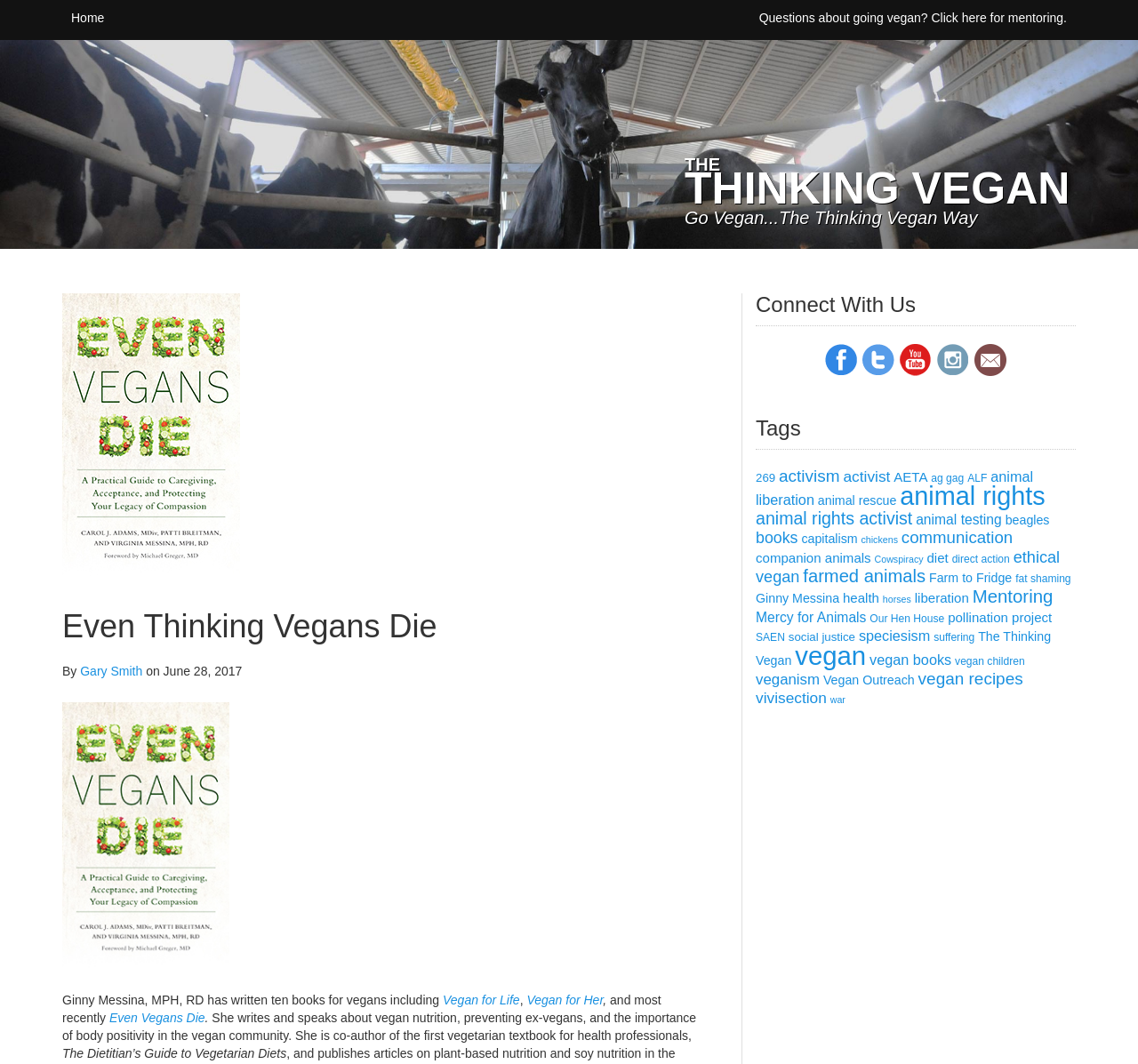How many items are tagged with 'animal rights'?
Please provide a single word or phrase answer based on the image.

101 items